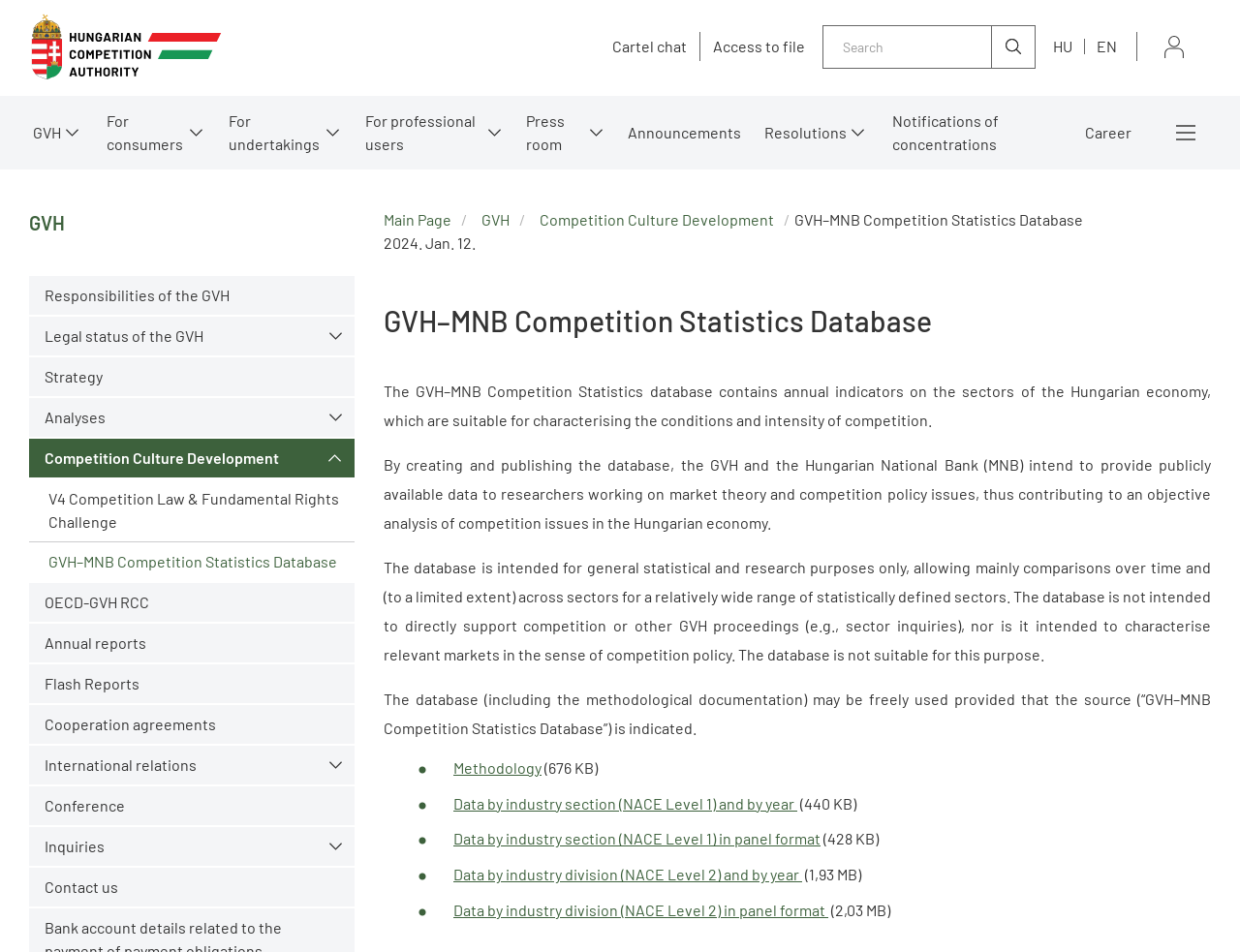Extract the bounding box coordinates of the UI element described: "GVH–MNB Competition Statistics Database". Provide the coordinates in the format [left, top, right, bottom] with values ranging from 0 to 1.

[0.023, 0.569, 0.286, 0.61]